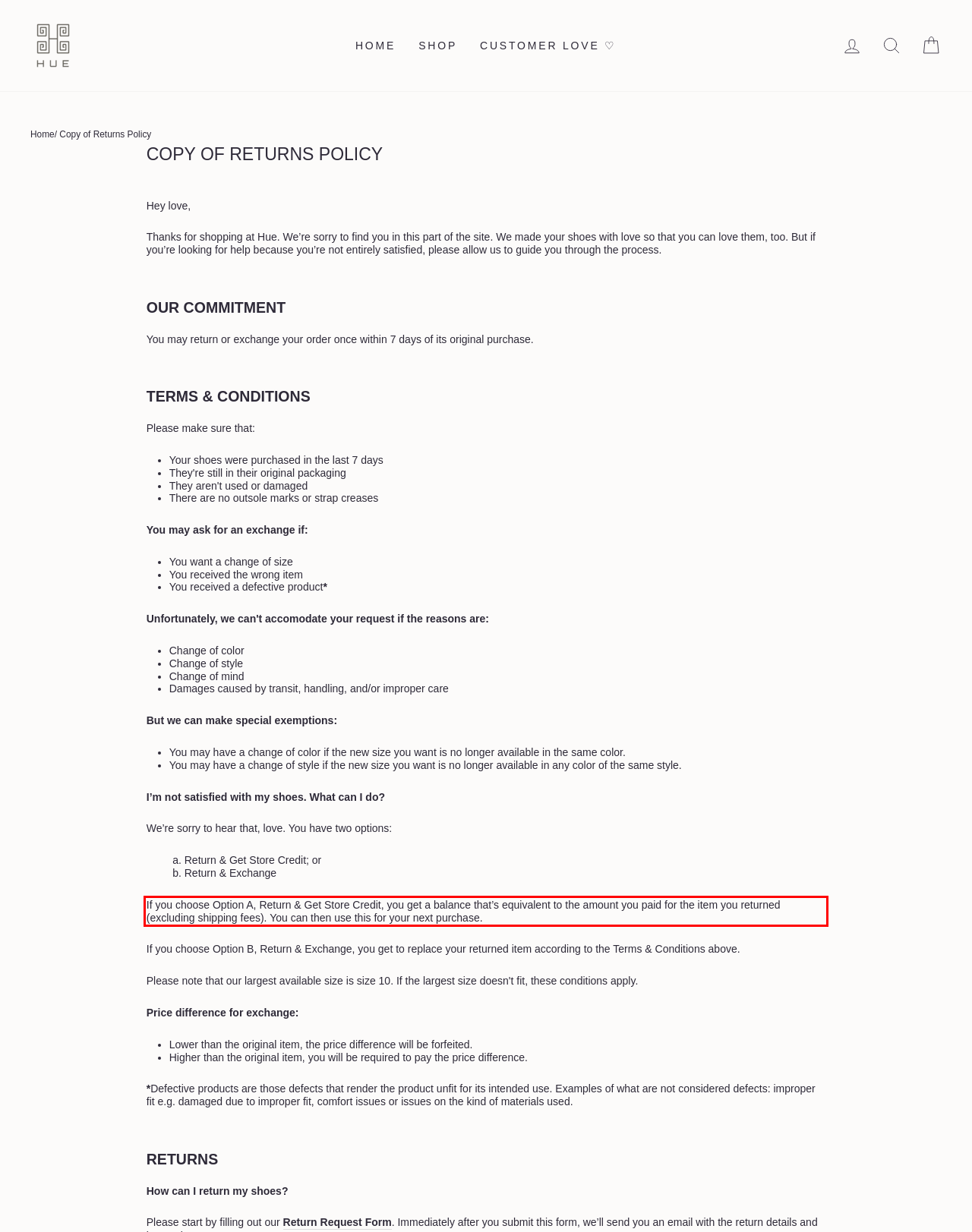Within the screenshot of the webpage, there is a red rectangle. Please recognize and generate the text content inside this red bounding box.

If you choose Option A, Return & Get Store Credit, you get a balance that’s equivalent to the amount you paid for the item you returned (excluding shipping fees). You can then use this for your next purchase.